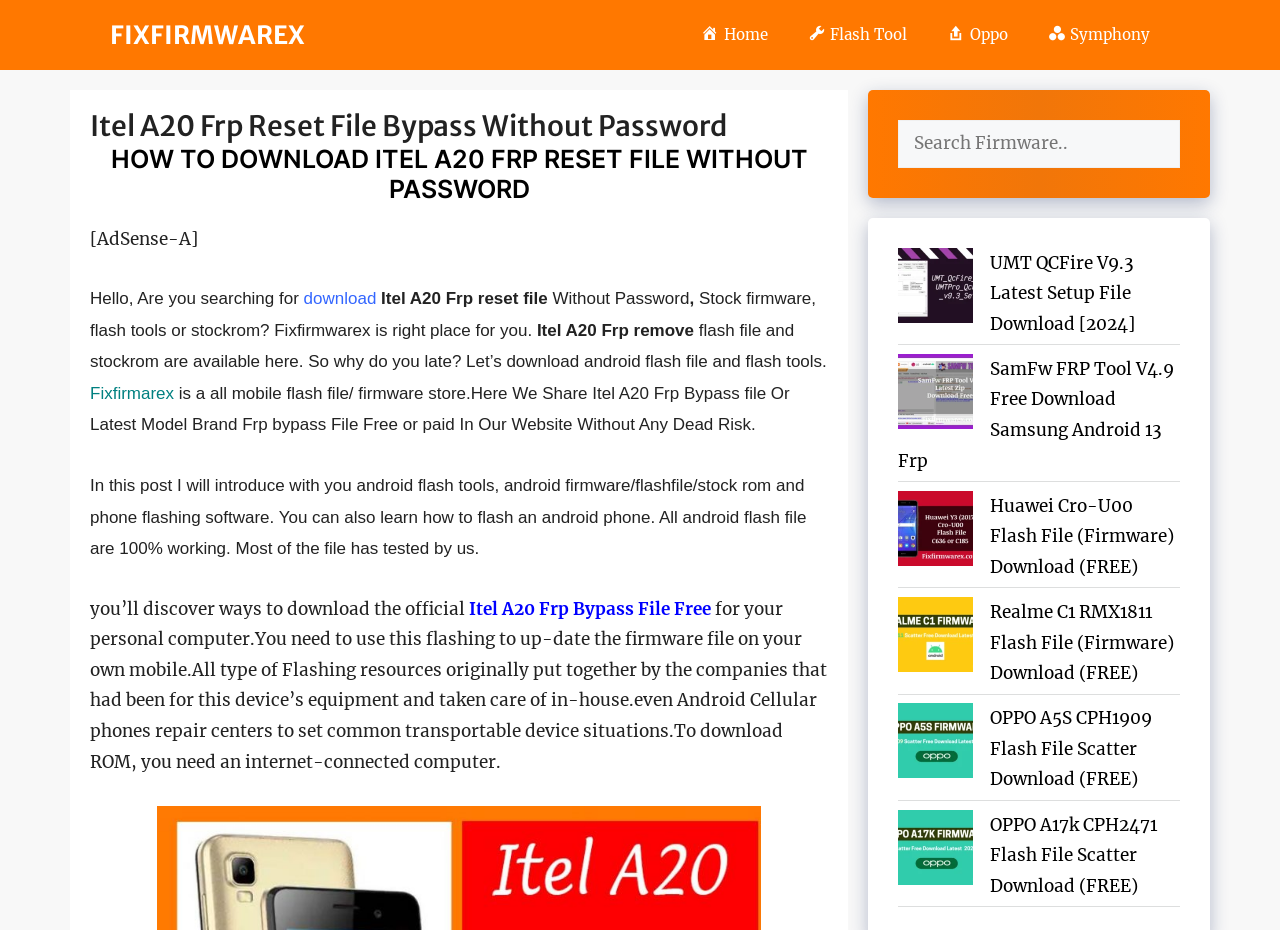Specify the bounding box coordinates of the element's area that should be clicked to execute the given instruction: "Click on the 'Home' link". The coordinates should be four float numbers between 0 and 1, i.e., [left, top, right, bottom].

[0.532, 0.027, 0.615, 0.048]